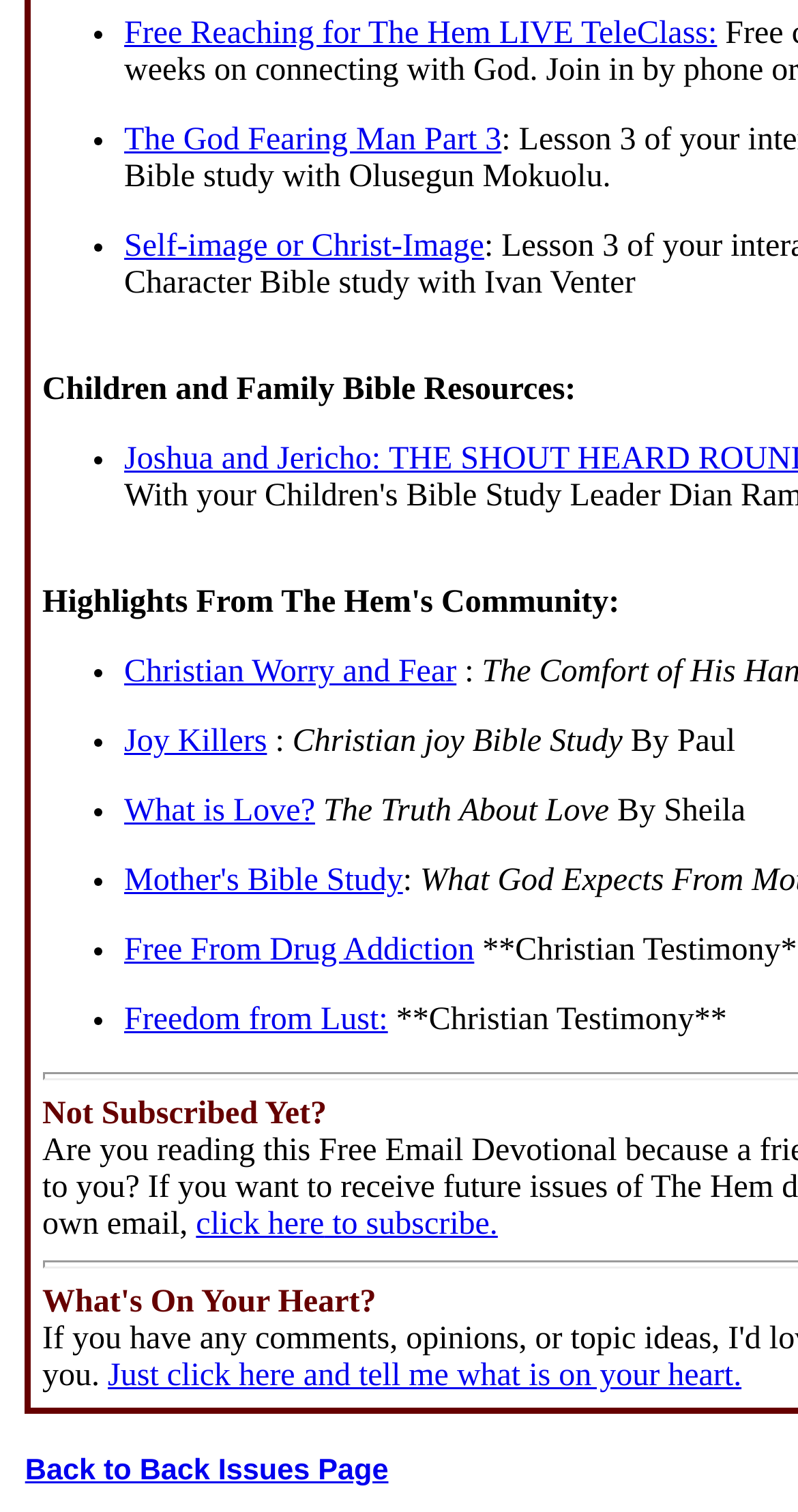Answer the question in a single word or phrase:
How many list markers are there on this webpage?

10